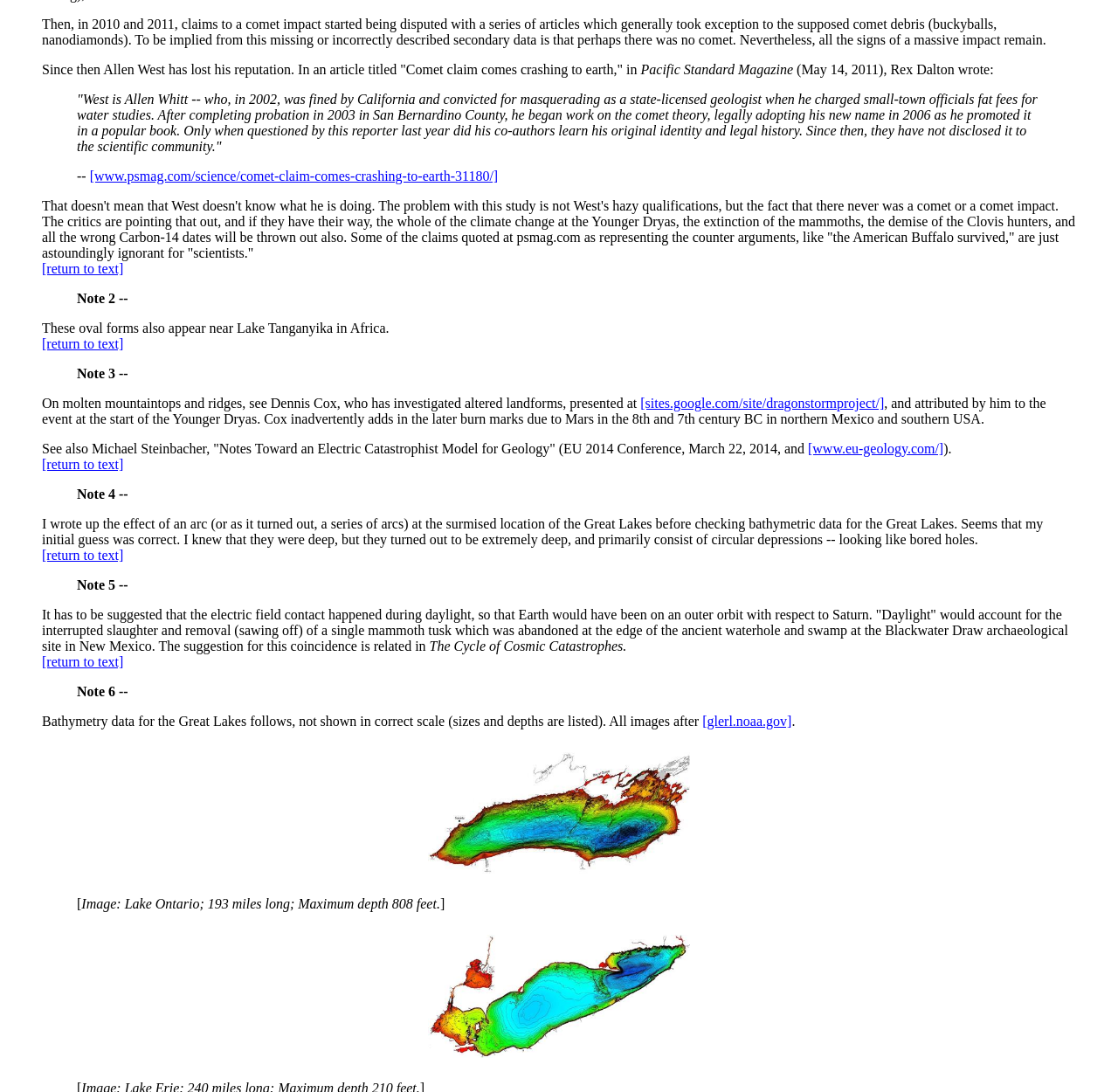Given the content of the image, can you provide a detailed answer to the question?
Who is Allen West?

According to the text, Allen West is actually Allen Whitt, who was fined by California and convicted for masquerading as a state-licensed geologist. This information is revealed in the blockquote section of the webpage.